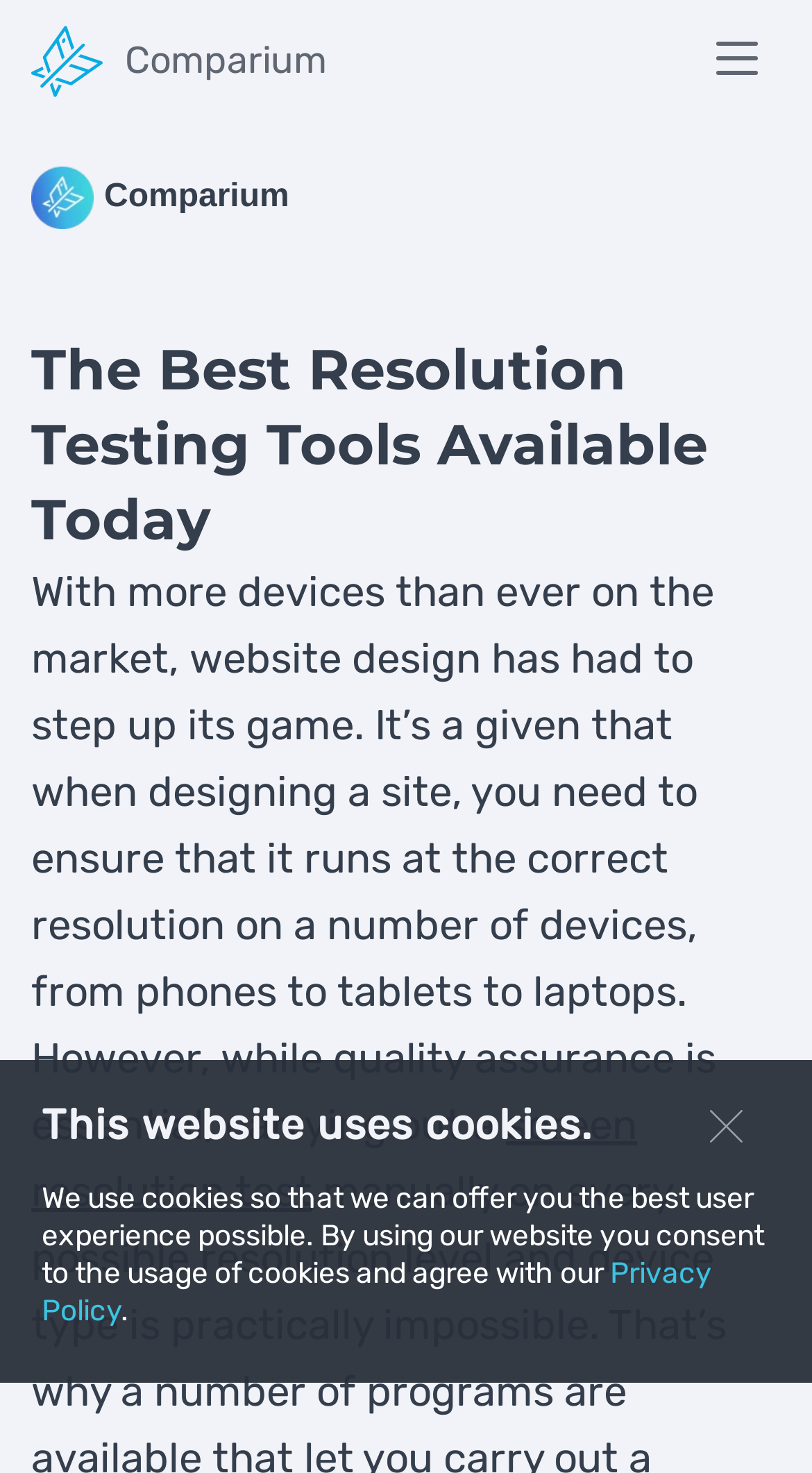What is the importance of quality assurance?
Look at the screenshot and give a one-word or phrase answer.

Essential